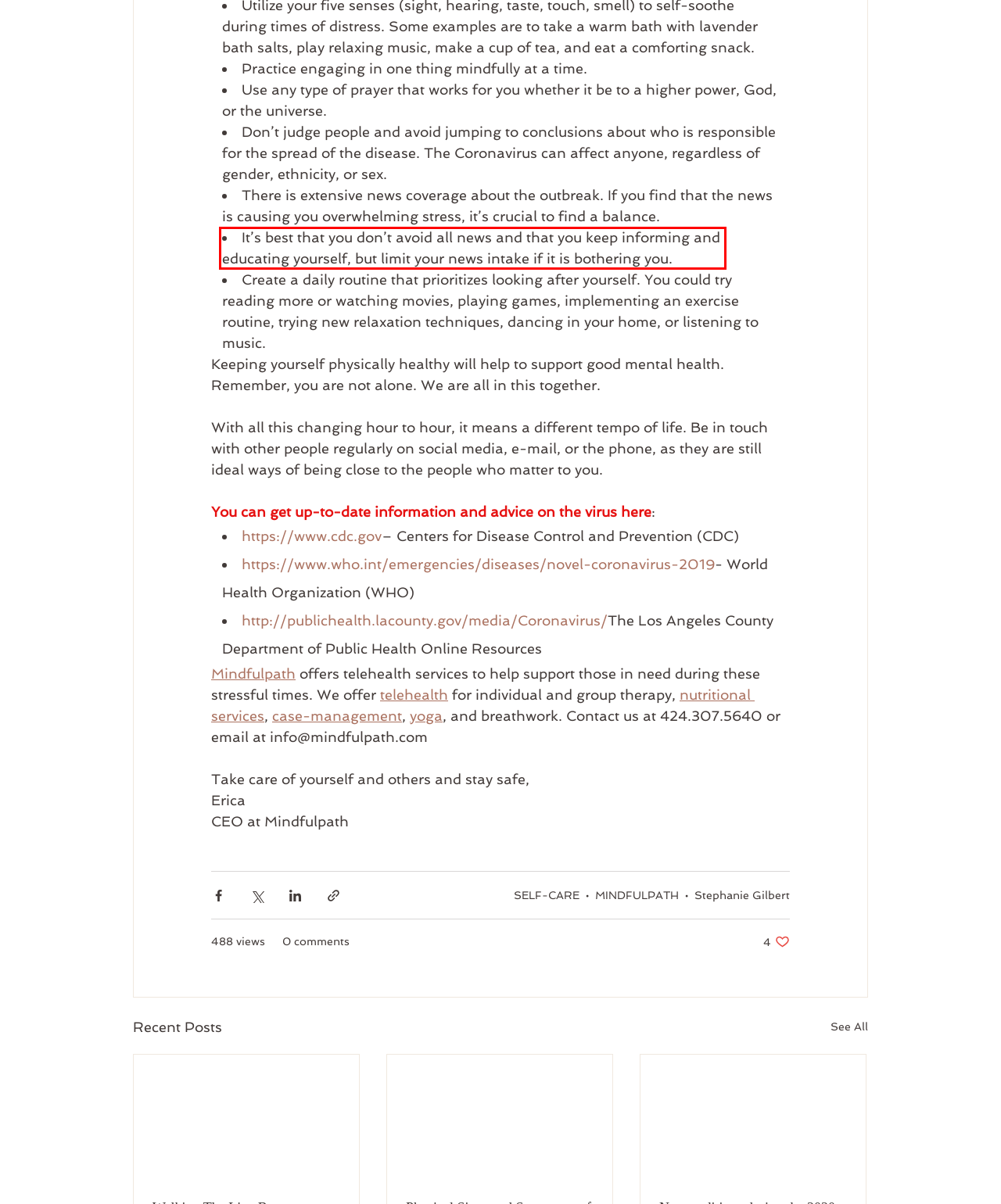You have a screenshot of a webpage with a red bounding box. Use OCR to generate the text contained within this red rectangle.

It’s best that you don’t avoid all news and that you keep informing and educating yourself, but limit your news intake if it is bothering you.